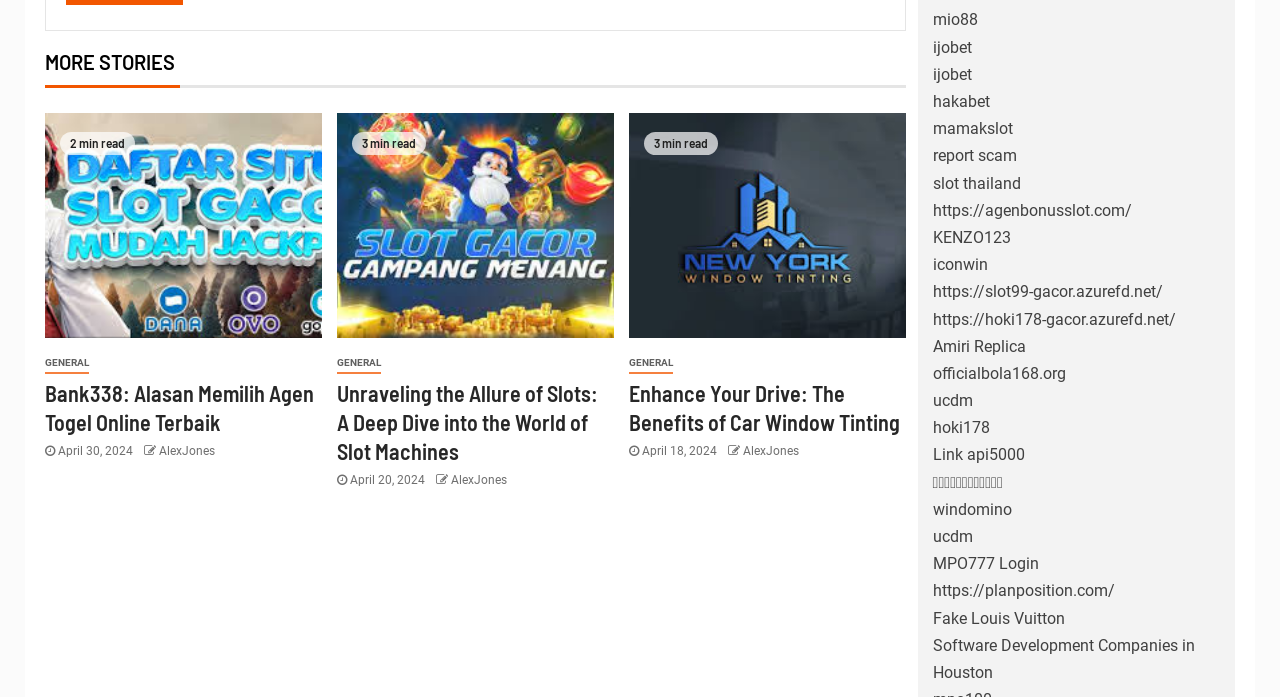Provide the bounding box coordinates of the UI element this sentence describes: "parent_node: 3 min read".

[0.263, 0.162, 0.479, 0.485]